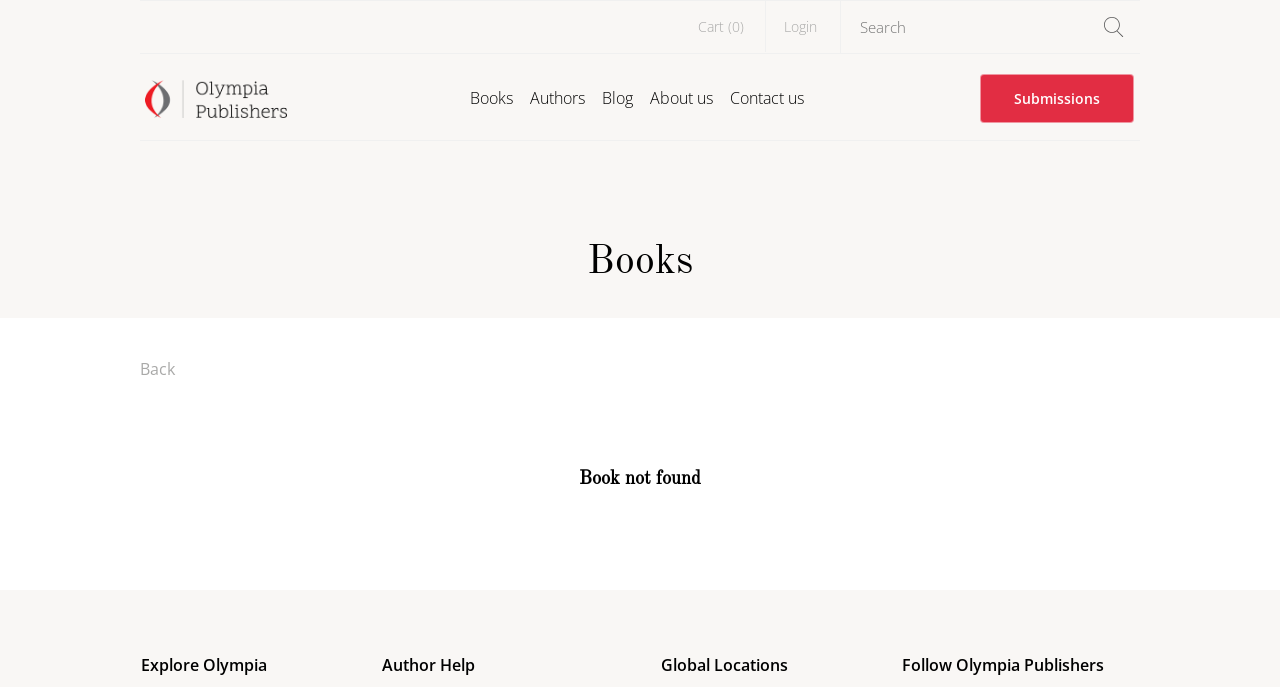Carefully examine the image and provide an in-depth answer to the question: What is the purpose of the searchbox?

The searchbox is located at the top right corner of the webpage, and it has a button next to it. This suggests that the searchbox is used to search for something on the website, likely books or authors.